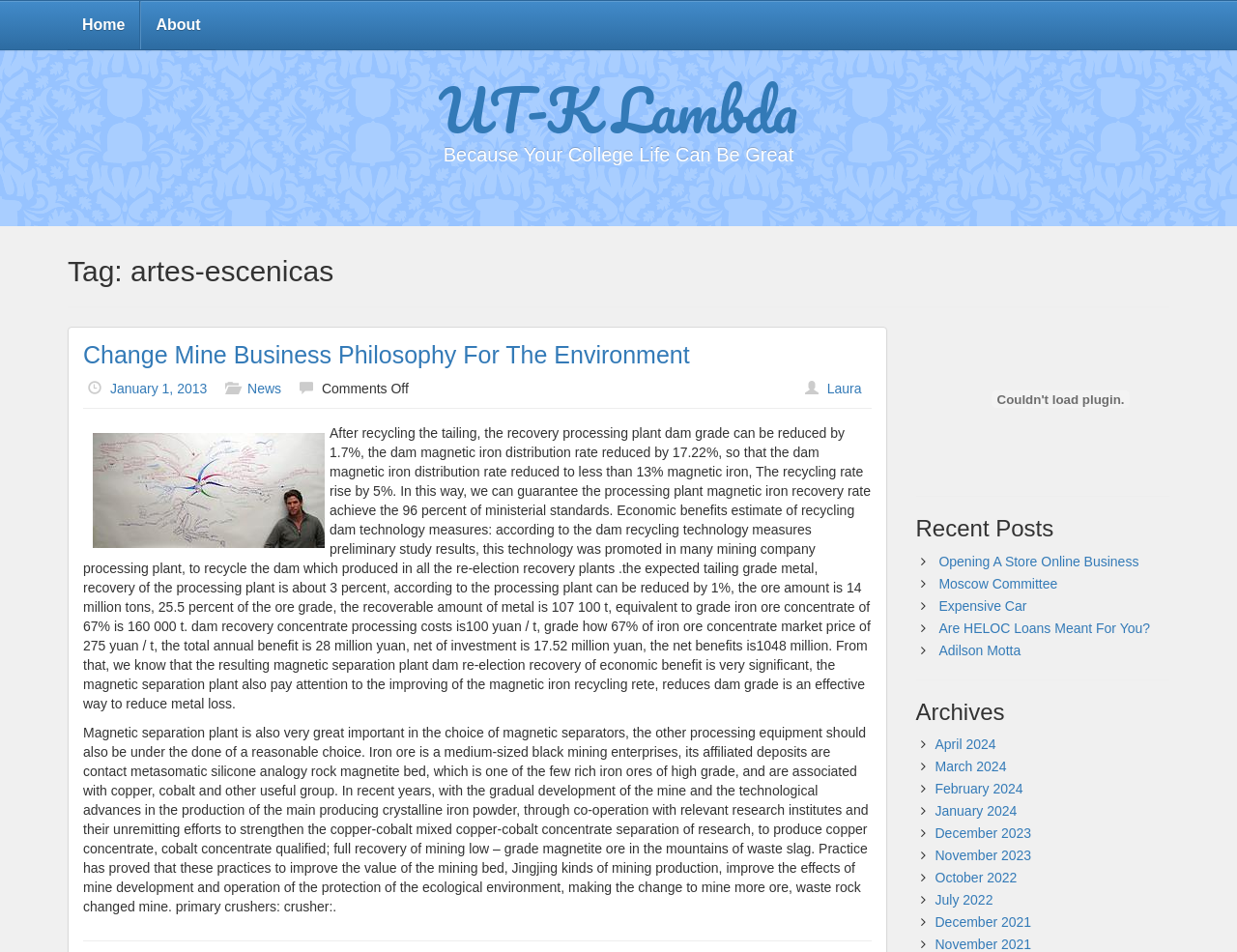Locate the bounding box coordinates of the element to click to perform the following action: 'View recent posts'. The coordinates should be given as four float values between 0 and 1, in the form of [left, top, right, bottom].

[0.74, 0.542, 0.945, 0.569]